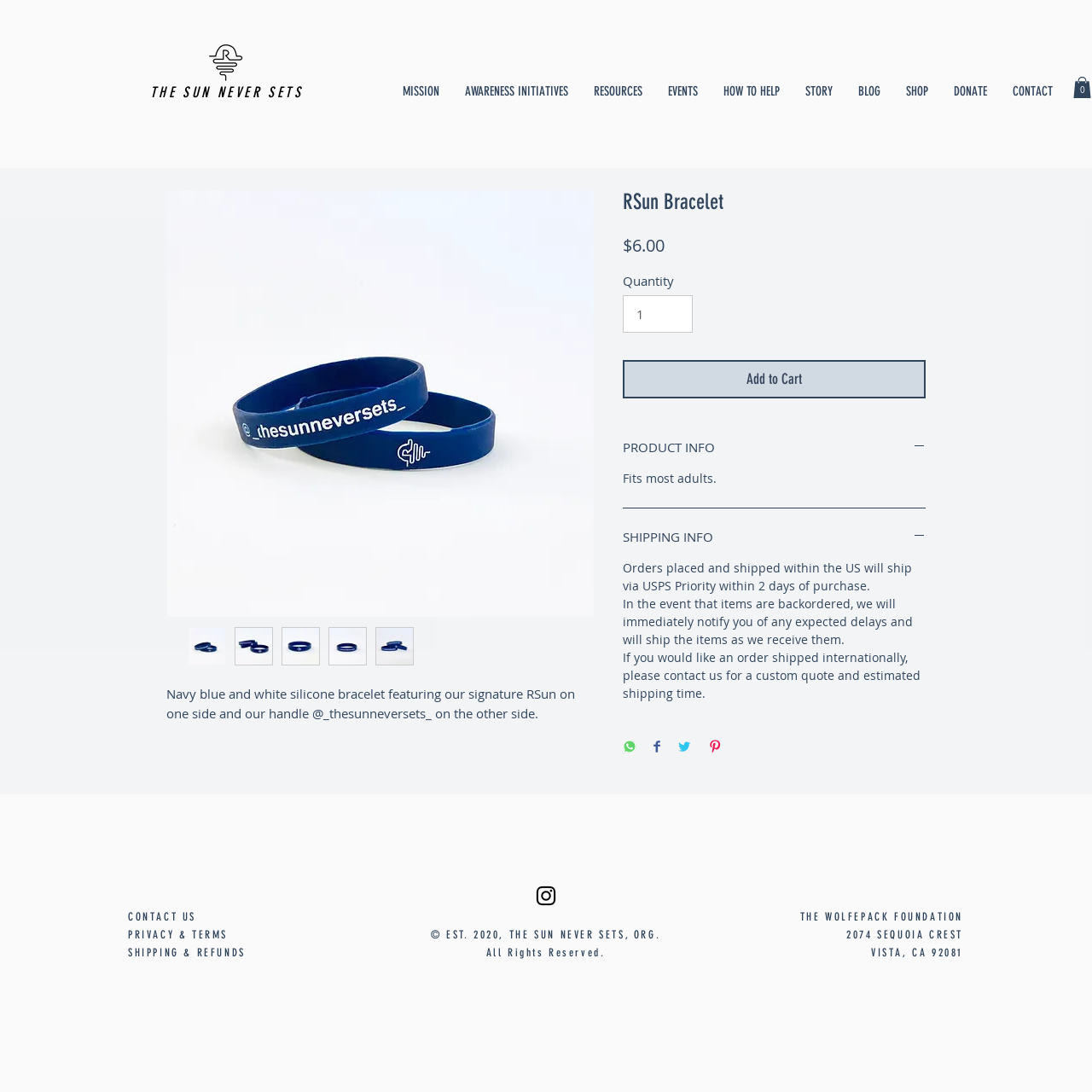Locate the bounding box coordinates of the clickable region to complete the following instruction: "Click the 'Add to Cart' button."

[0.57, 0.329, 0.848, 0.365]